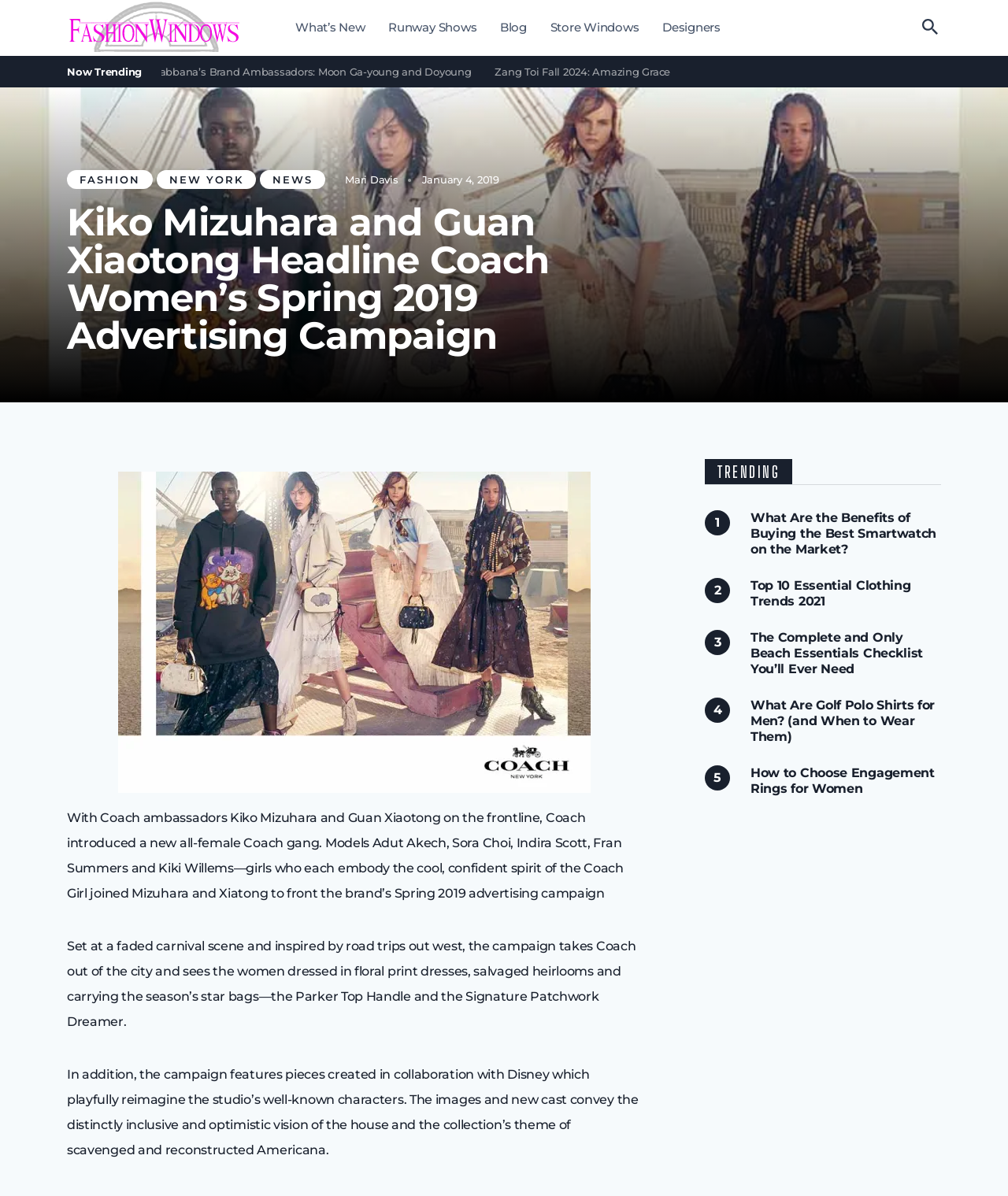Locate the bounding box coordinates of the region to be clicked to comply with the following instruction: "Explore the 'TRENDING' section". The coordinates must be four float numbers between 0 and 1, in the form [left, top, right, bottom].

[0.699, 0.384, 0.934, 0.406]